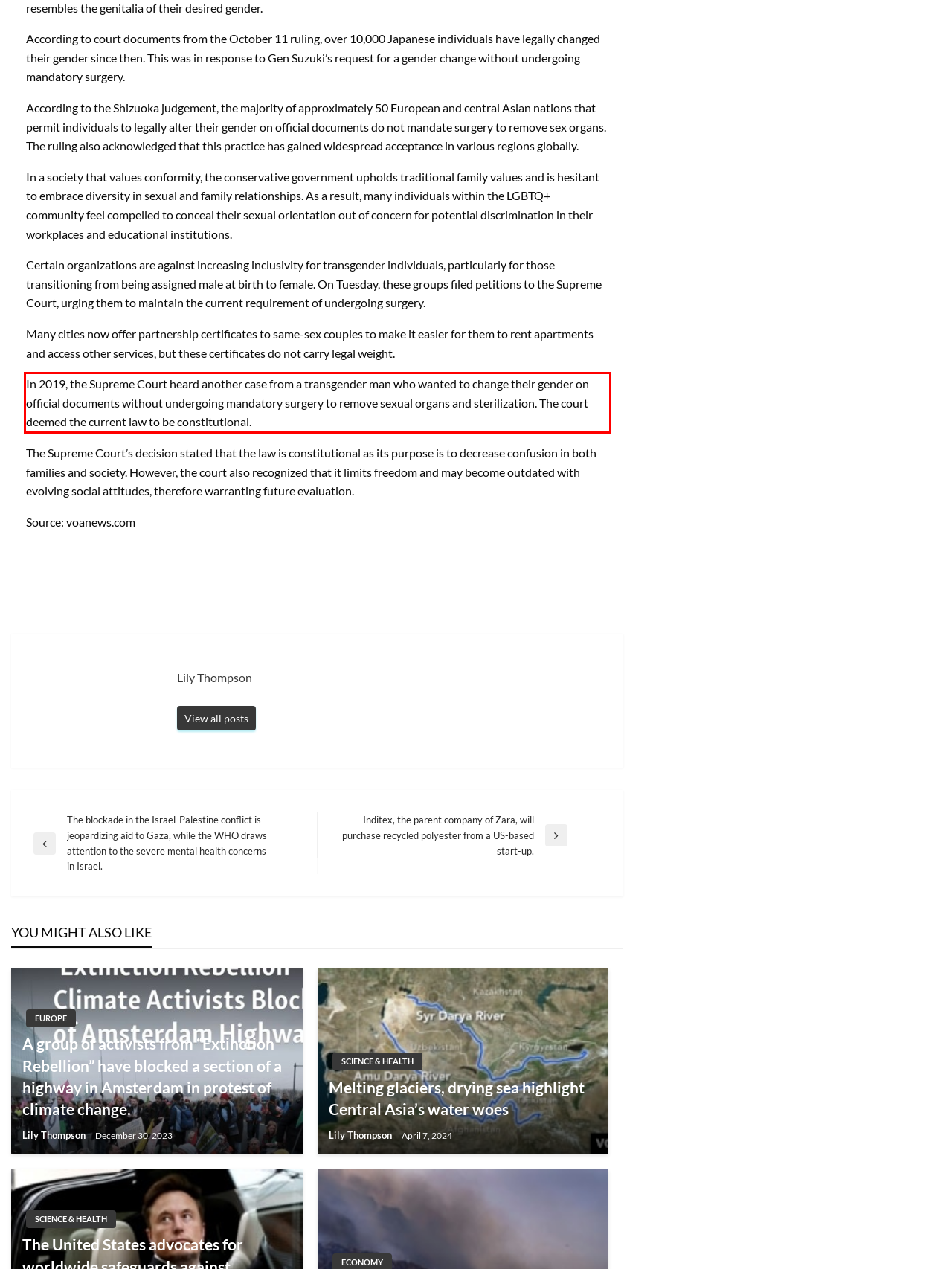Observe the screenshot of the webpage, locate the red bounding box, and extract the text content within it.

In 2019, the Supreme Court heard another case from a transgender man who wanted to change their gender on official documents without undergoing mandatory surgery to remove sexual organs and sterilization. The court deemed the current law to be constitutional.